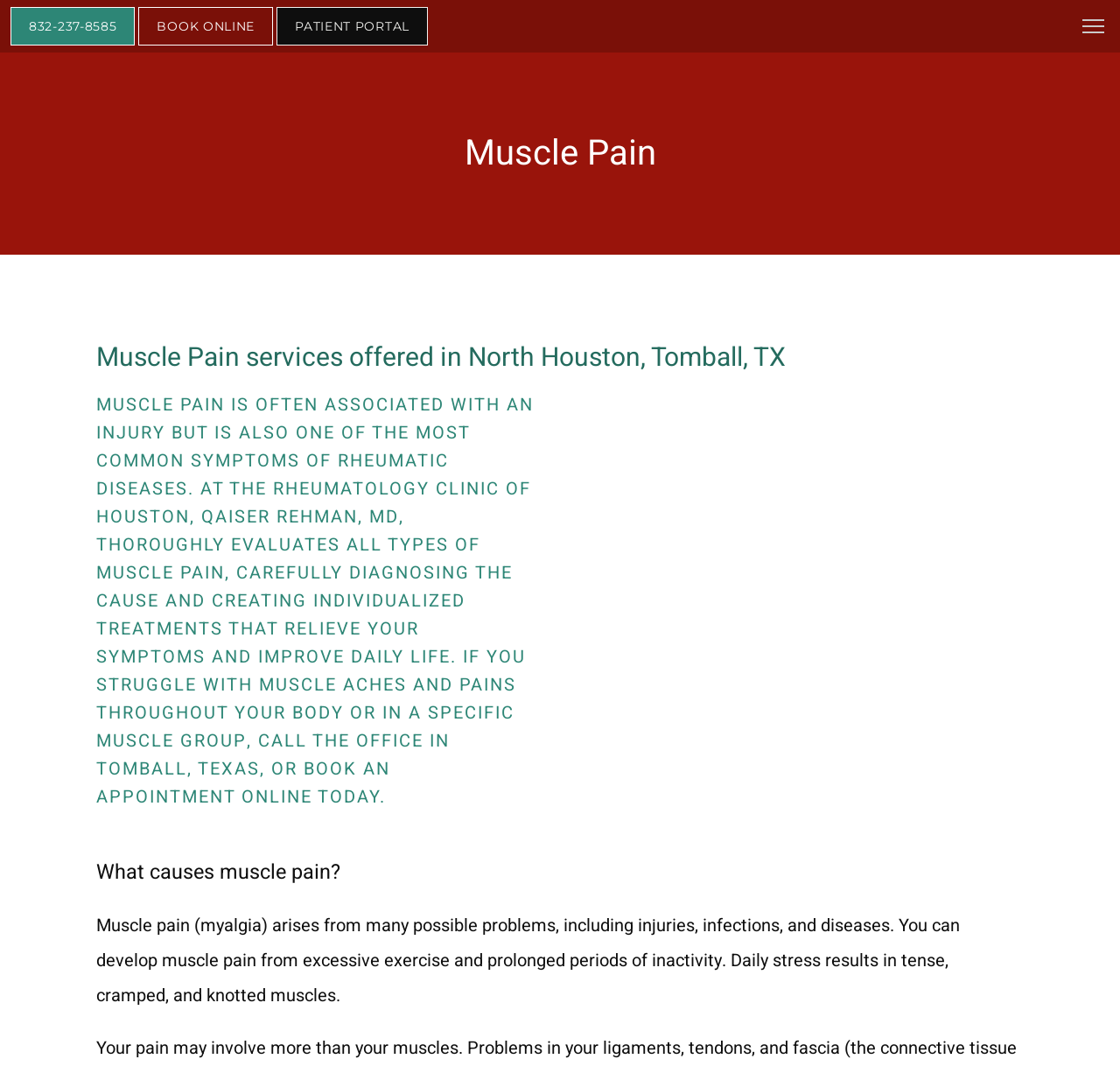What is the location of the clinic?
From the screenshot, provide a brief answer in one word or phrase.

North Houston, Tomball, TX